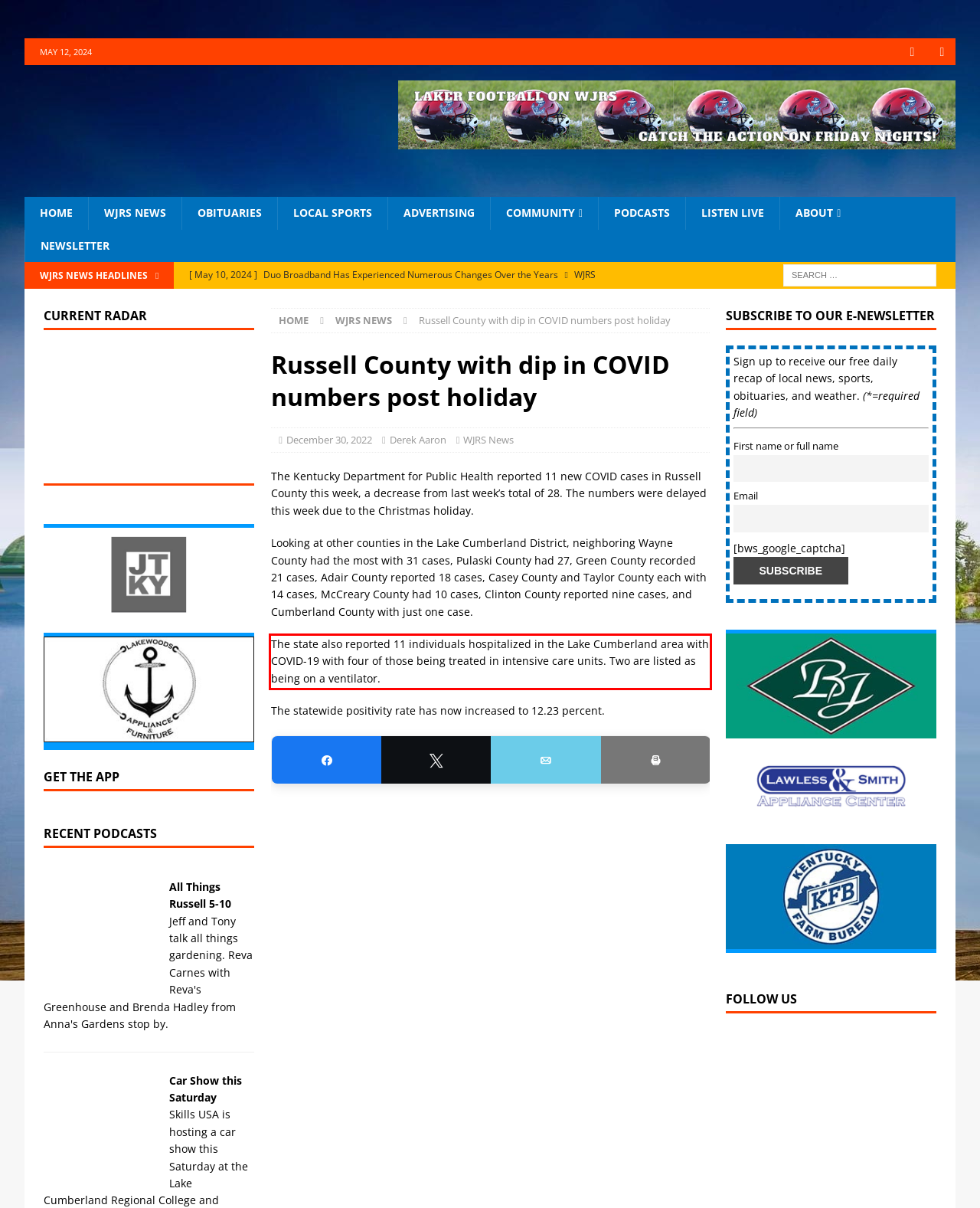View the screenshot of the webpage and identify the UI element surrounded by a red bounding box. Extract the text contained within this red bounding box.

The state also reported 11 individuals hospitalized in the Lake Cumberland area with COVID-19 with four of those being treated in intensive care units. Two are listed as being on a ventilator.